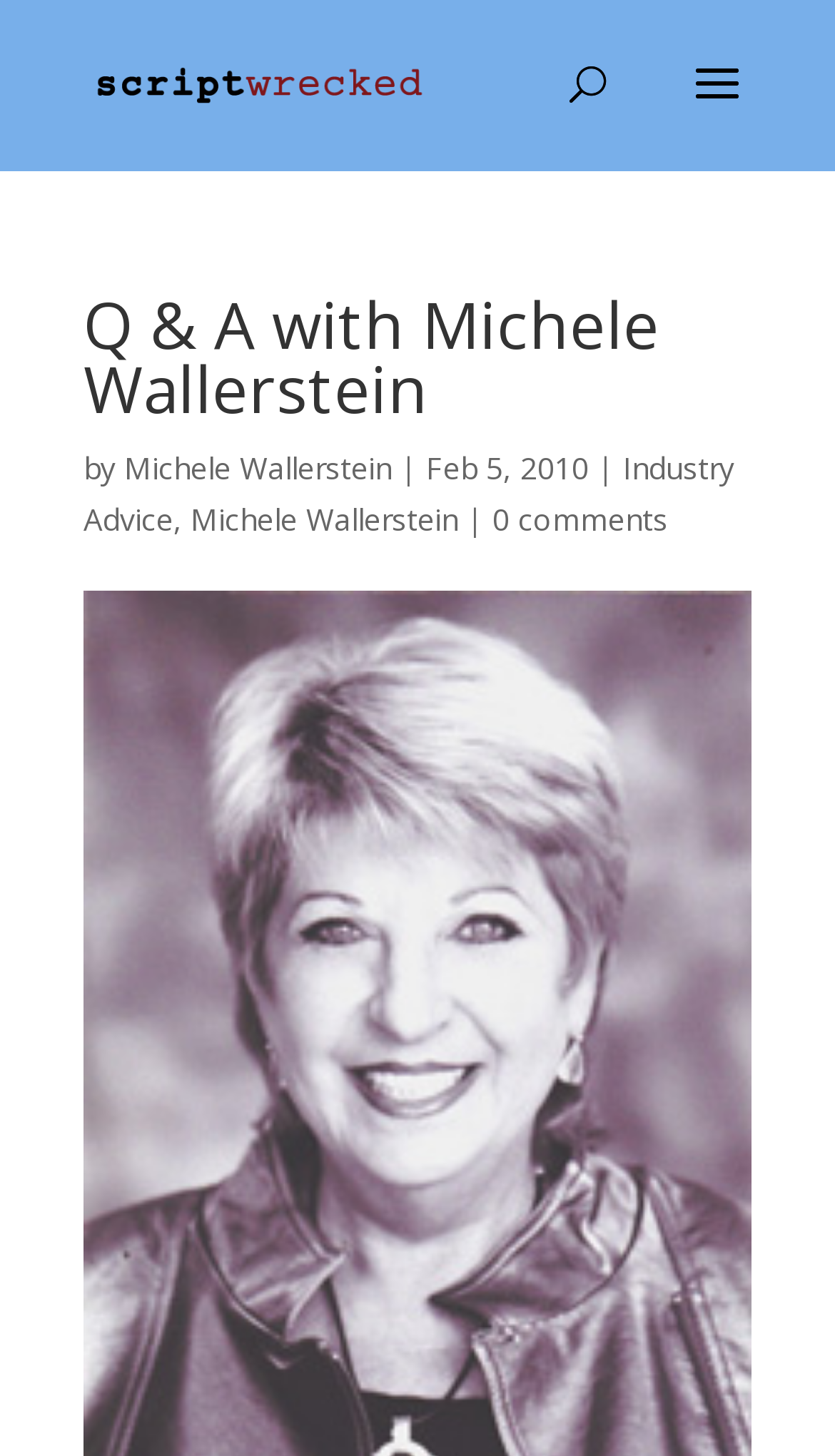From the webpage screenshot, predict the bounding box of the UI element that matches this description: "Michele Wallerstein".

[0.149, 0.307, 0.469, 0.335]